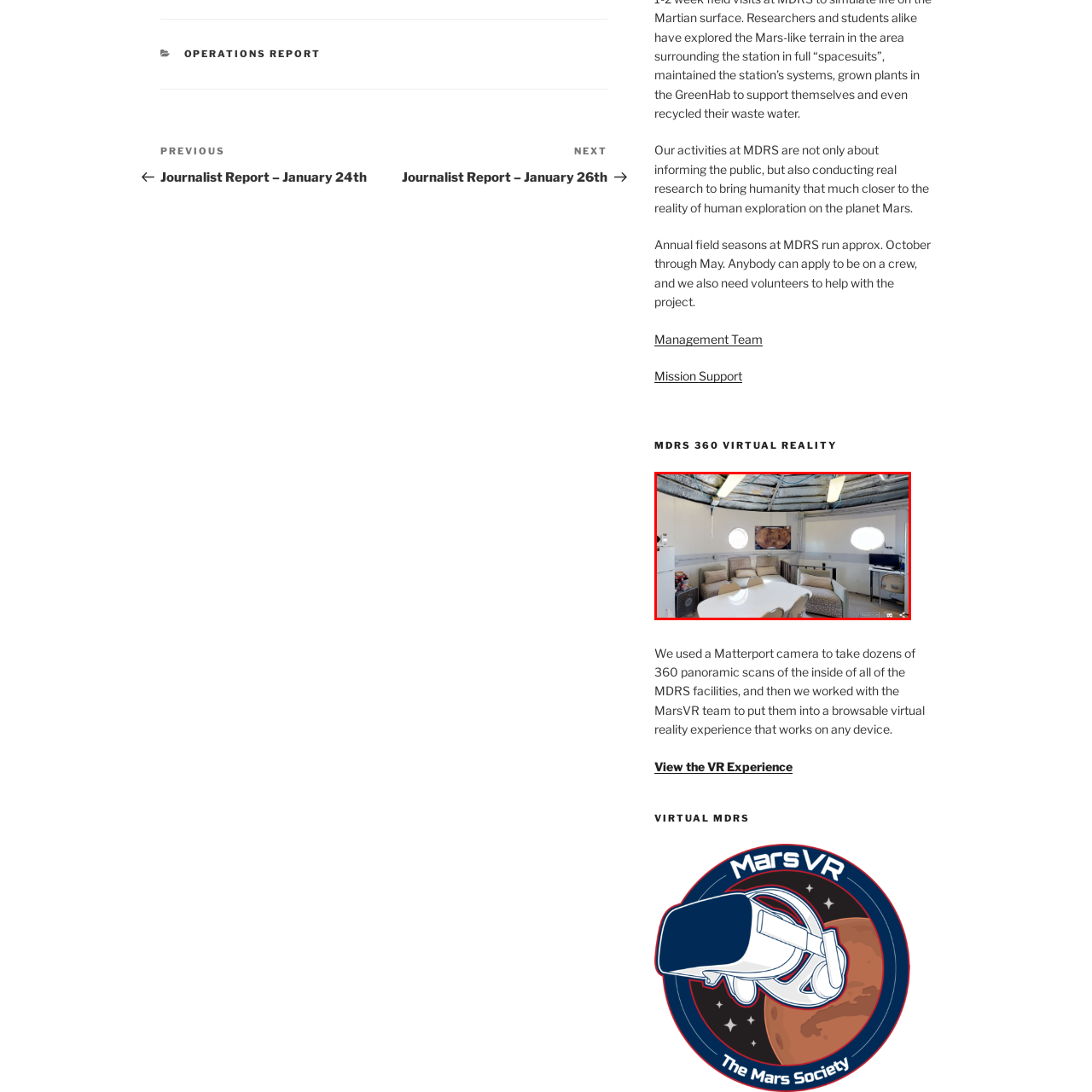Inspect the section within the red border, What is the purpose of the workstation? Provide a one-word or one-phrase answer.

For working